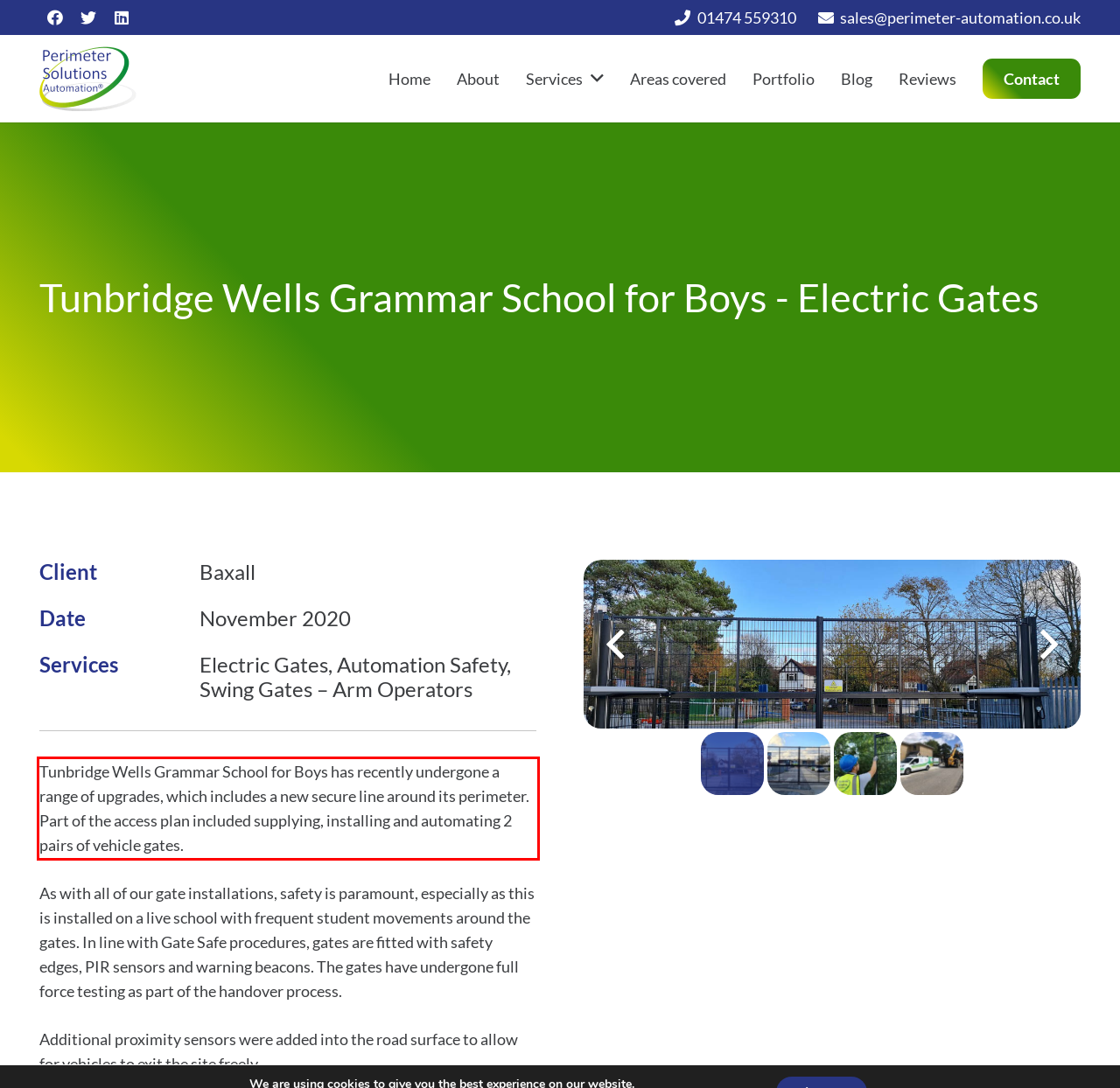Analyze the red bounding box in the provided webpage screenshot and generate the text content contained within.

Tunbridge Wells Grammar School for Boys has recently undergone a range of upgrades, which includes a new secure line around its perimeter. Part of the access plan included supplying, installing and automating 2 pairs of vehicle gates.